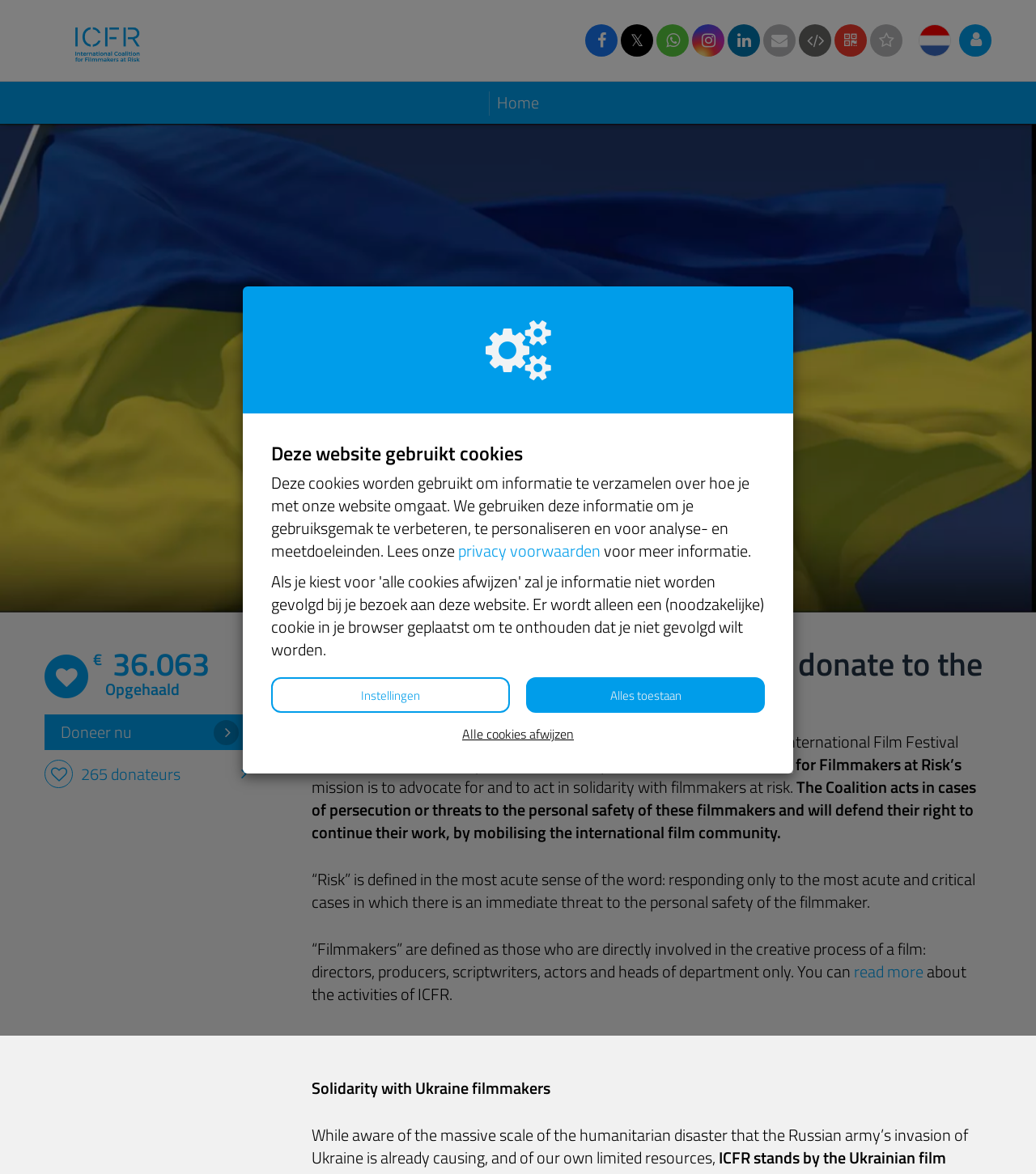Provide the bounding box coordinates, formatted as (top-left x, top-left y, bottom-right x, bottom-right y), with all values being floating point numbers between 0 and 1. Identify the bounding box of the UI element that matches the description: read more

[0.824, 0.816, 0.891, 0.838]